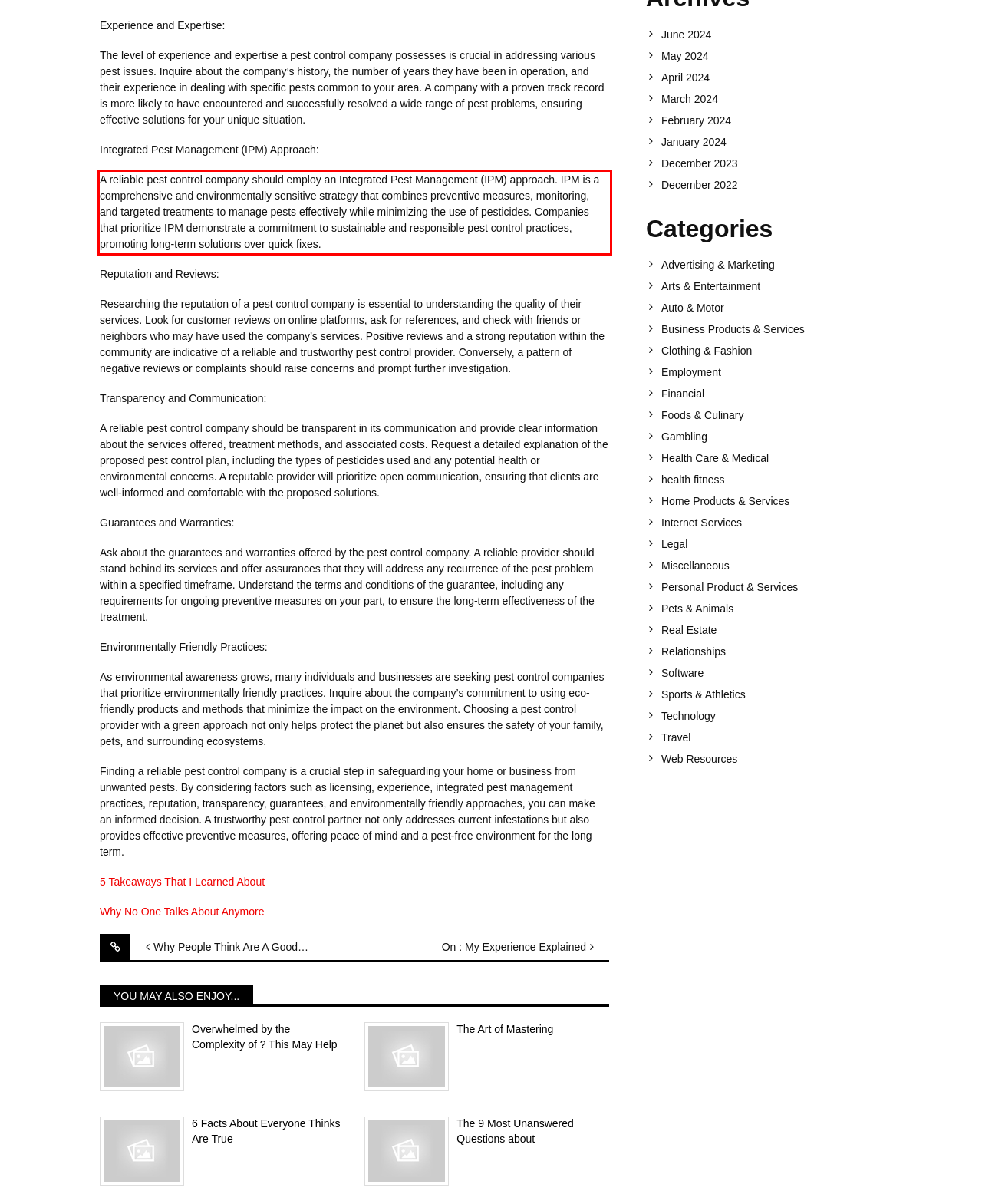Using the provided webpage screenshot, identify and read the text within the red rectangle bounding box.

A reliable pest control company should employ an Integrated Pest Management (IPM) approach. IPM is a comprehensive and environmentally sensitive strategy that combines preventive measures, monitoring, and targeted treatments to manage pests effectively while minimizing the use of pesticides. Companies that prioritize IPM demonstrate a commitment to sustainable and responsible pest control practices, promoting long-term solutions over quick fixes.